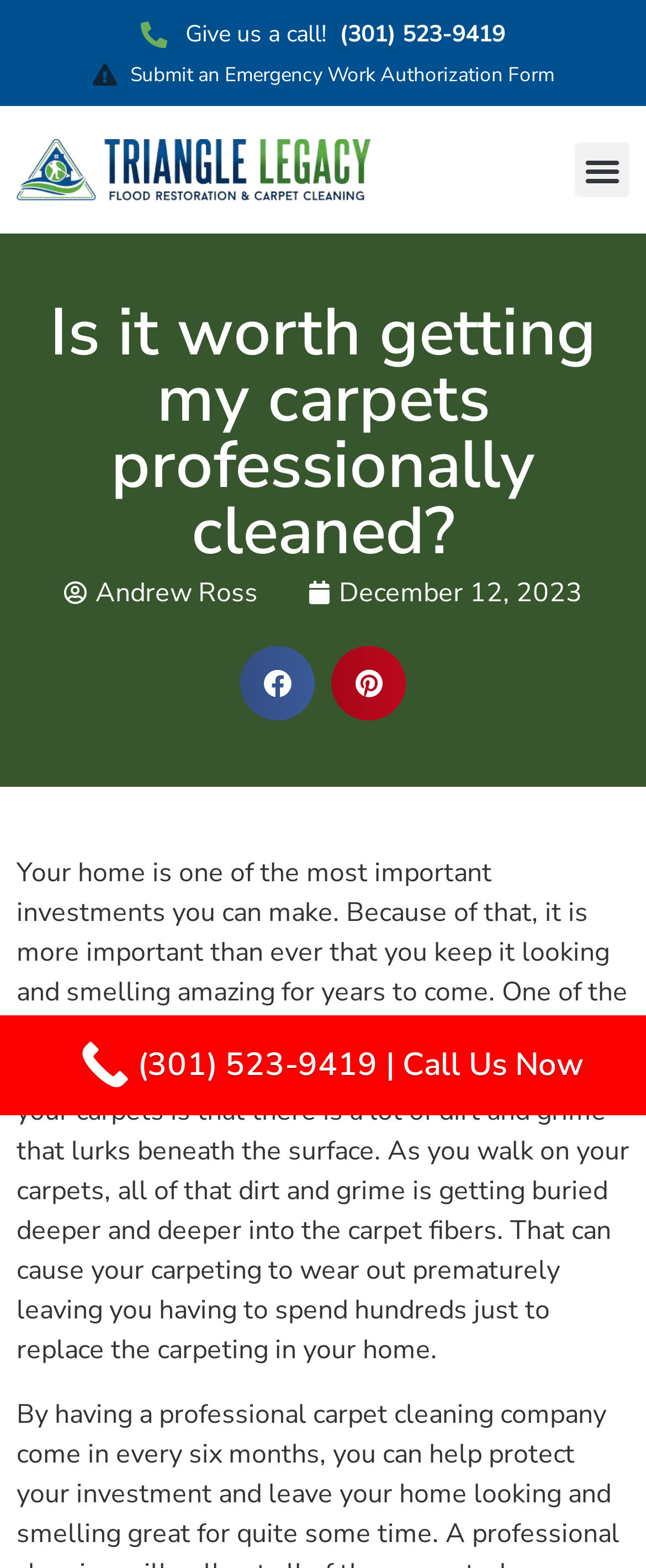What is the phone number to call for emergency services?
Please answer the question with a detailed response using the information from the screenshot.

I found the phone number by looking at the link with the text 'Give us a call!' which is located near the top of the page.